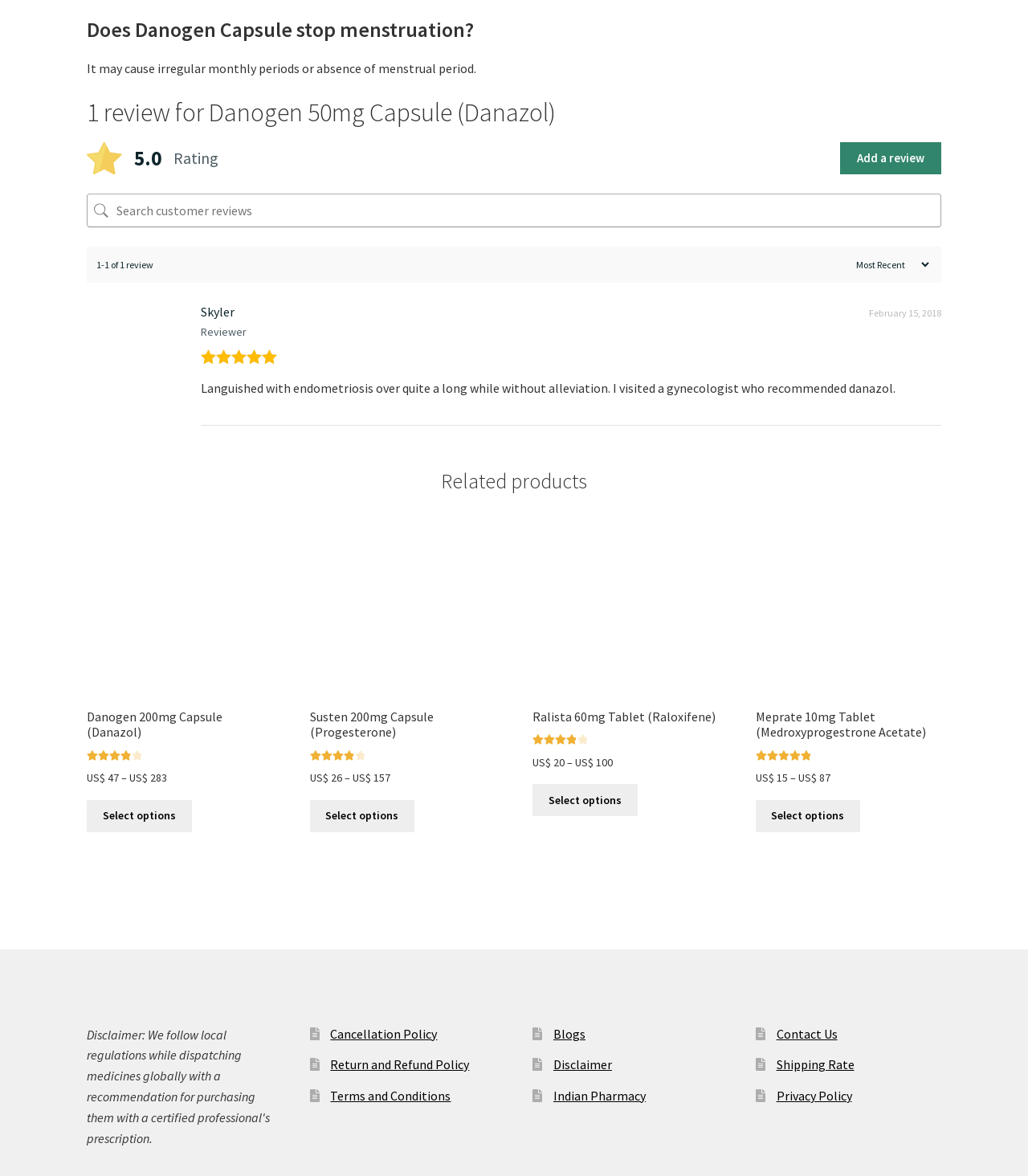Pinpoint the bounding box coordinates of the clickable area necessary to execute the following instruction: "Search customer reviews". The coordinates should be given as four float numbers between 0 and 1, namely [left, top, right, bottom].

[0.084, 0.165, 0.916, 0.194]